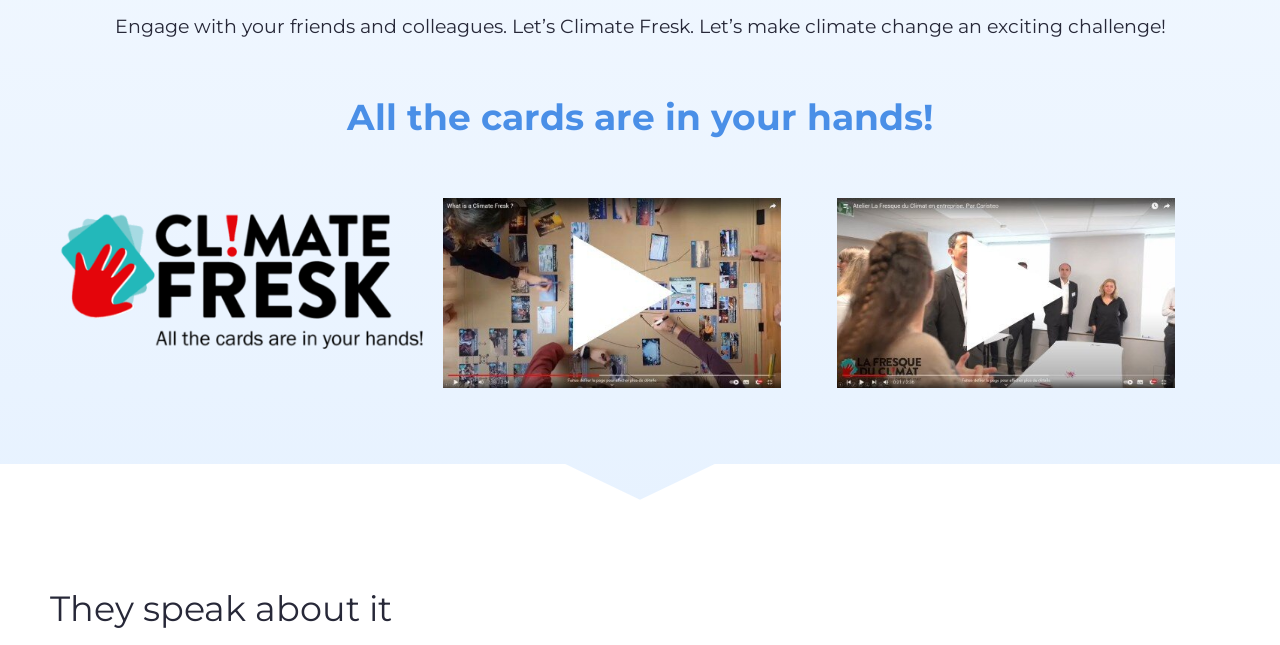Analyze the image and give a detailed response to the question:
What is the main theme of this webpage?

The main theme of this webpage is climate change, as indicated by the text 'Let’s Climate Fresk. Let’s make climate change an exciting challenge!' and the presence of climate-related images and links.